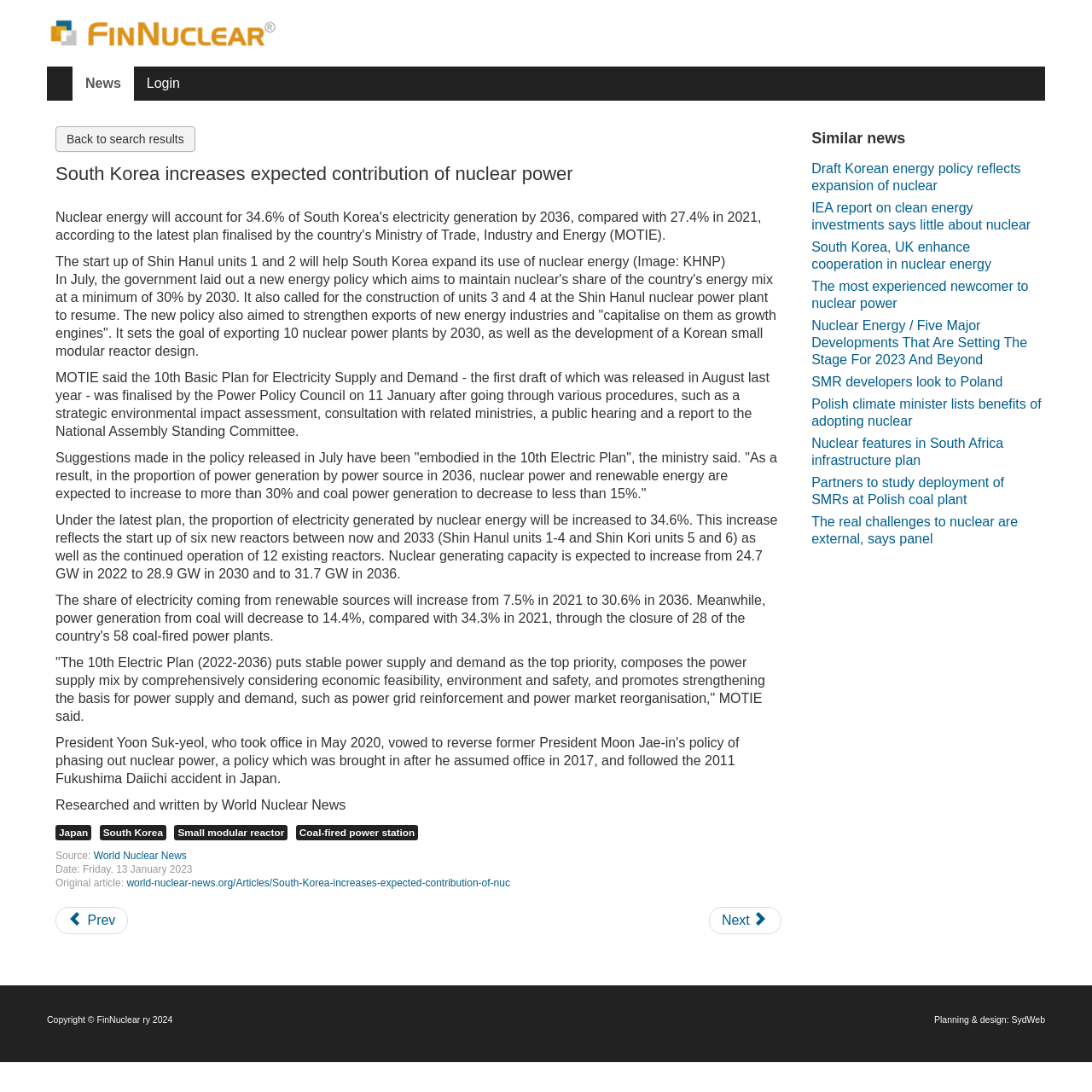Determine the bounding box coordinates for the area that should be clicked to carry out the following instruction: "Click on the 'Login' link".

[0.122, 0.061, 0.177, 0.092]